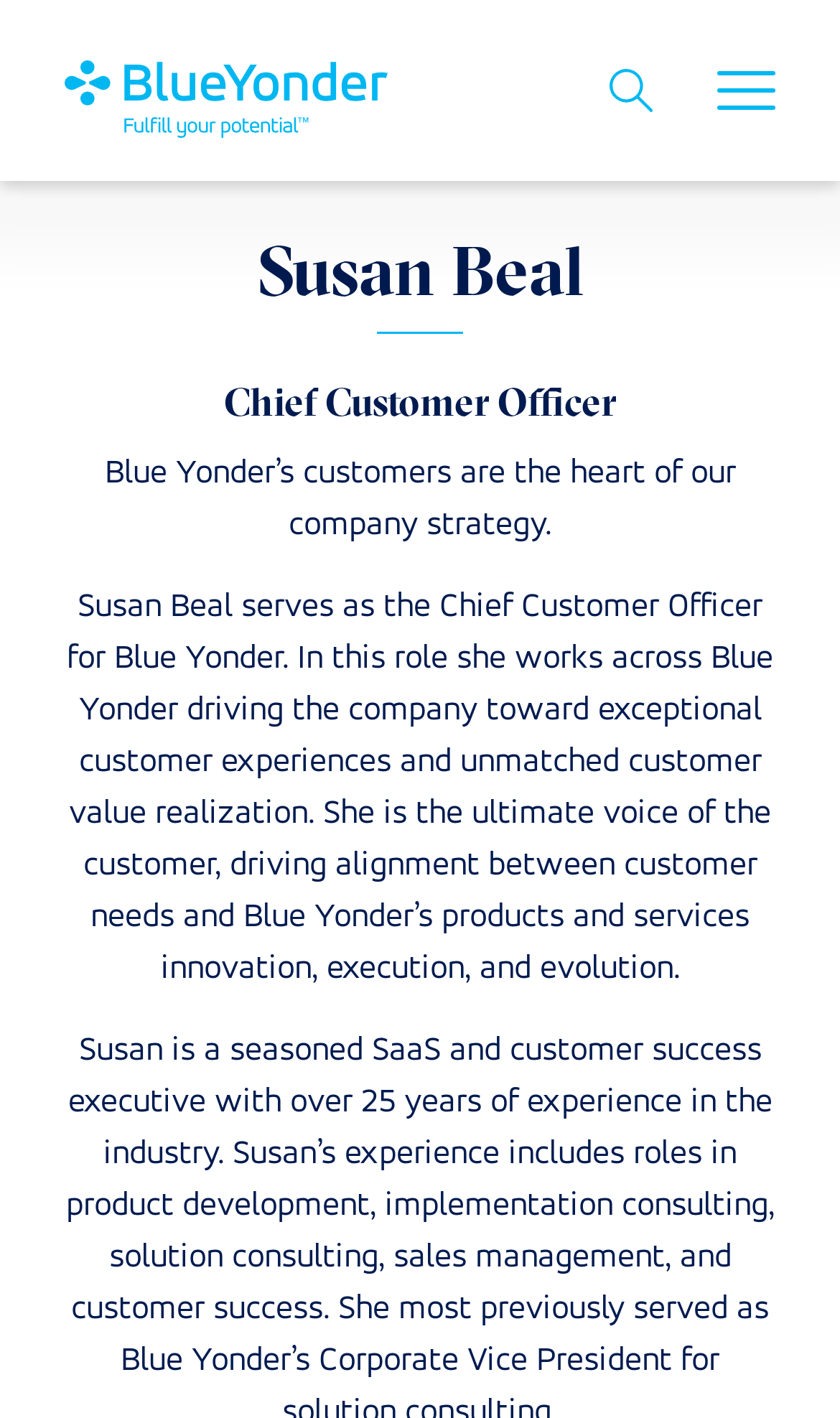Answer with a single word or phrase: 
What is the tone of the webpage?

Professional